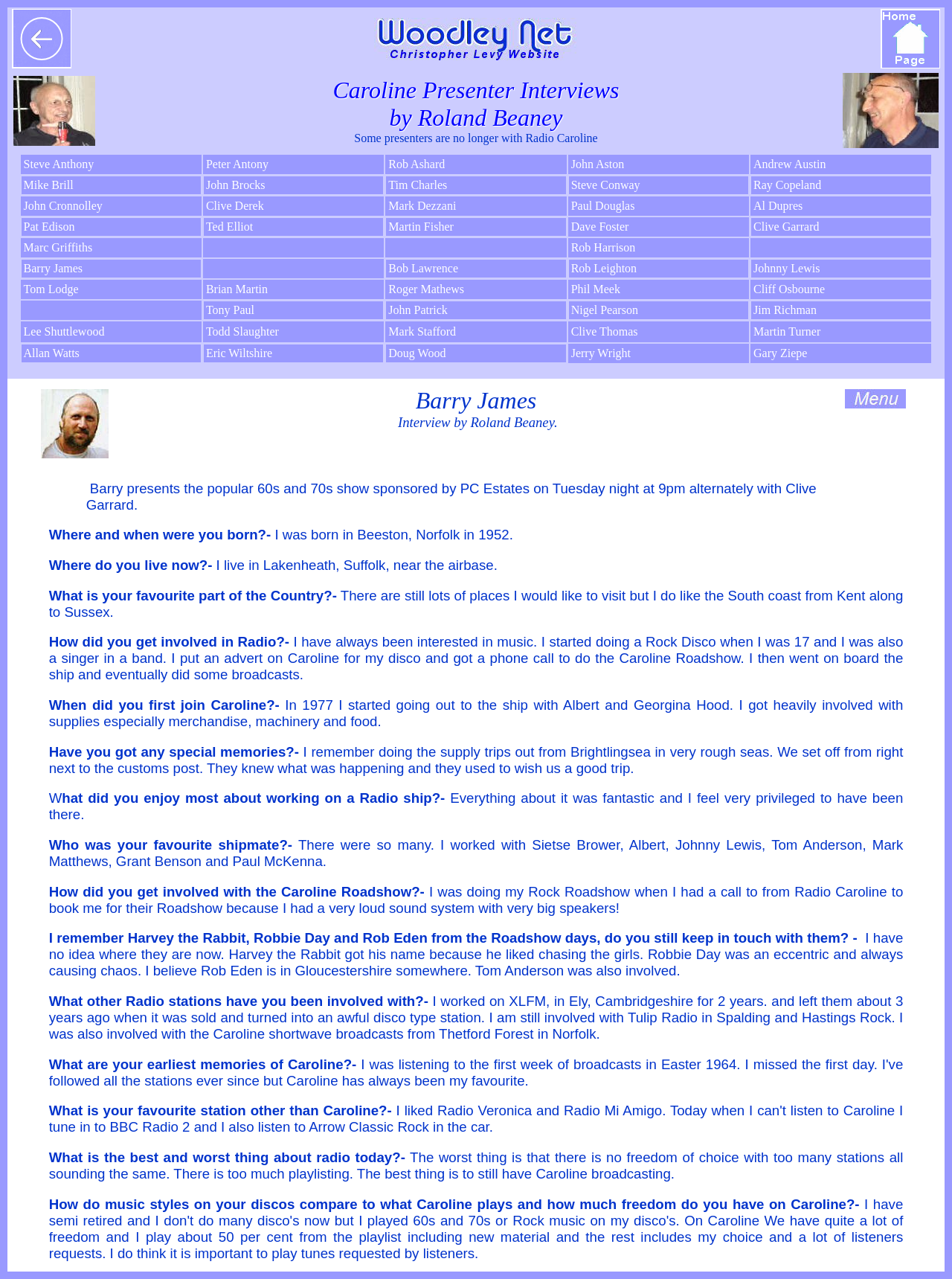Highlight the bounding box coordinates of the element you need to click to perform the following instruction: "View the image of Caroline Presenter Interviews."

[0.014, 0.059, 0.1, 0.114]